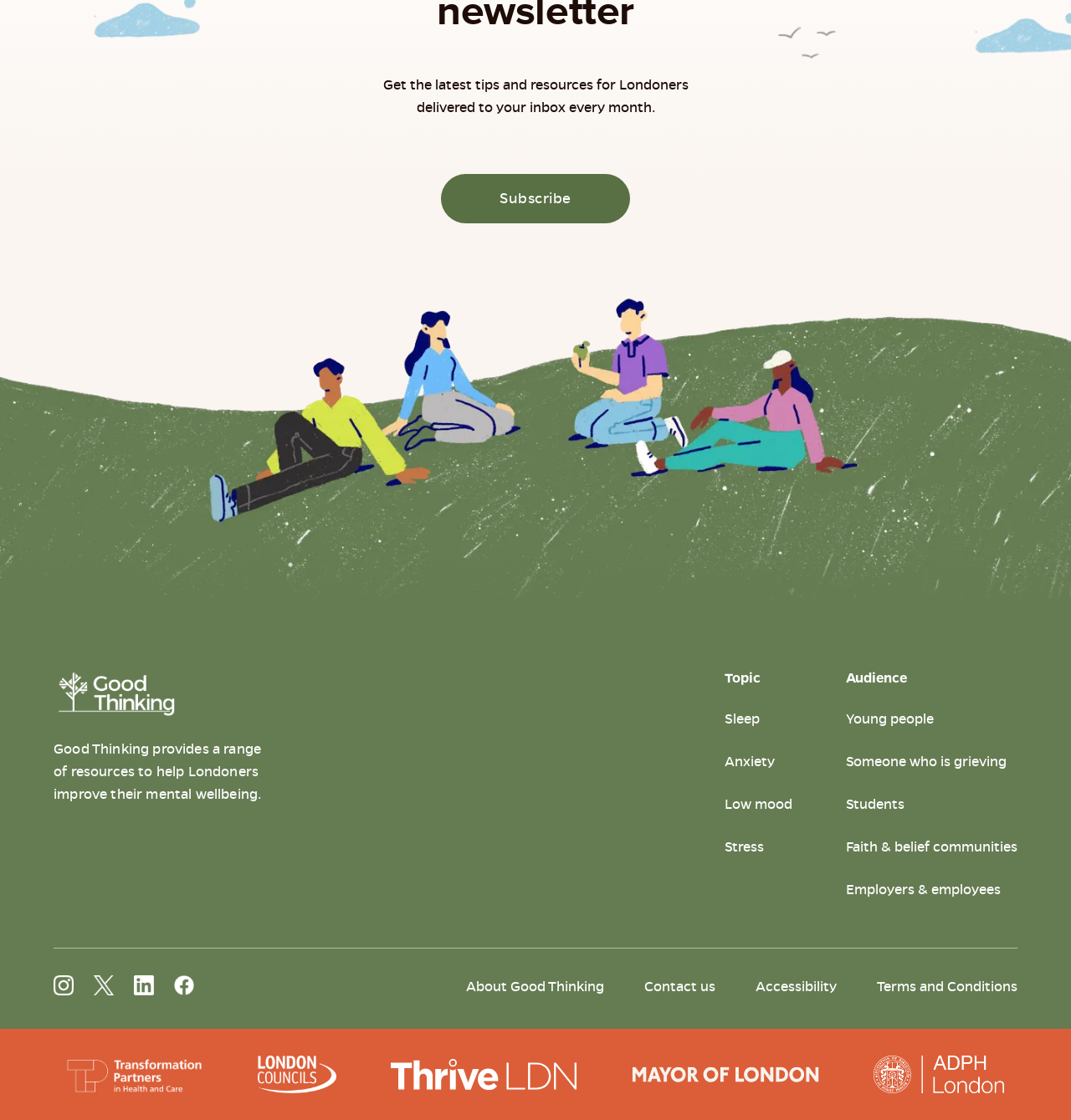Provide a brief response to the question using a single word or phrase: 
Are there social media links on the webpage?

Yes